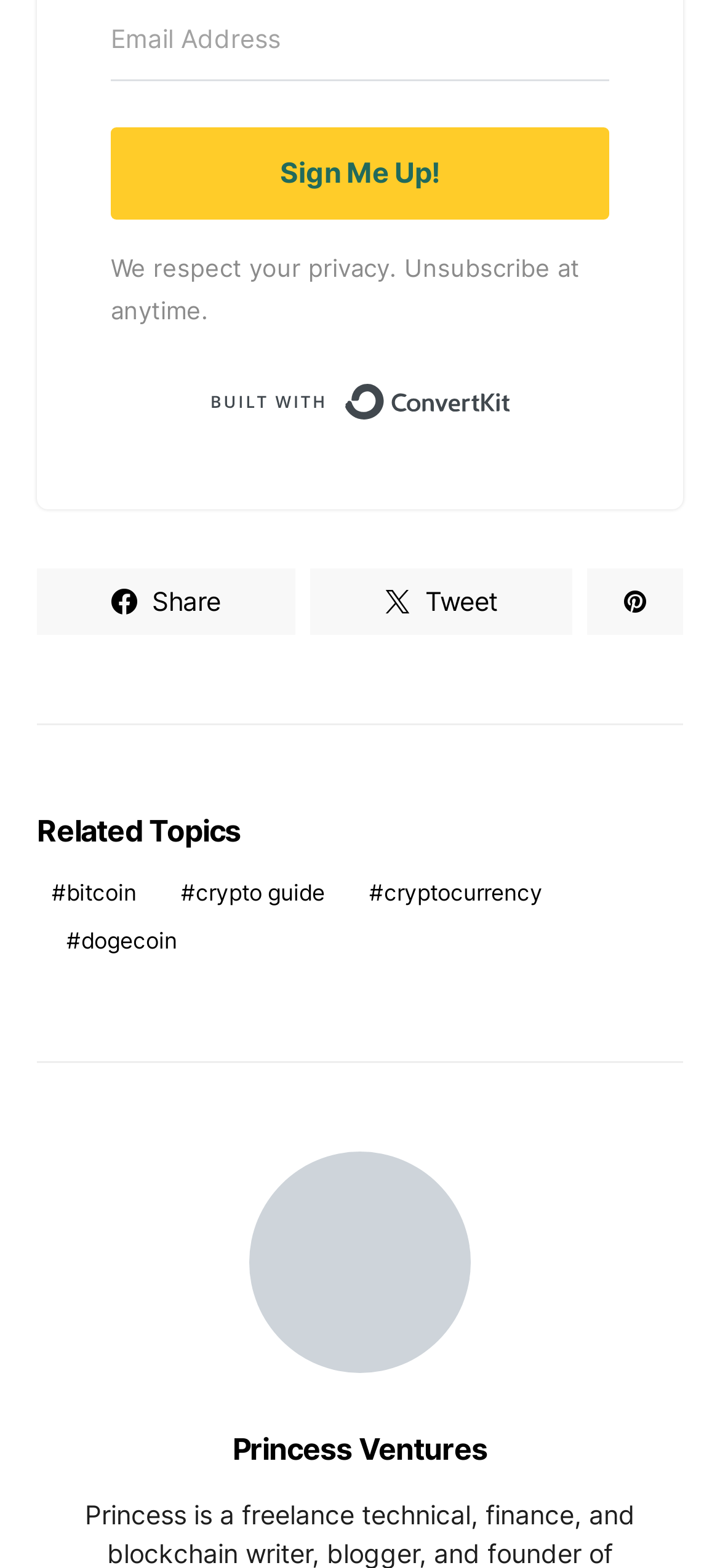What is the topic of the links below 'Related Topics'?
Using the image as a reference, give a one-word or short phrase answer.

Cryptocurrency